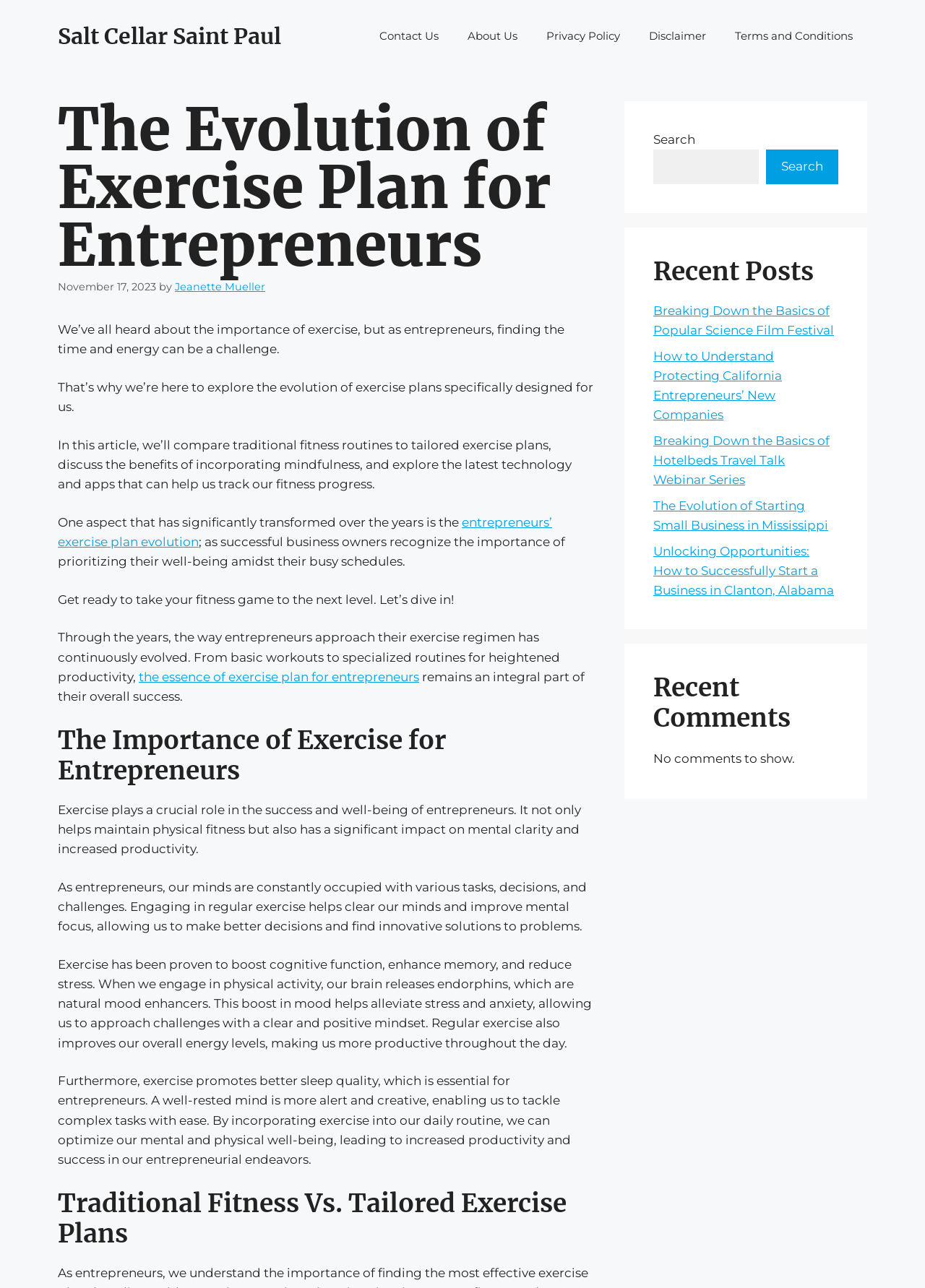What is the main topic of this webpage?
Ensure your answer is thorough and detailed.

Based on the content of the webpage, it appears that the main topic is the evolution of exercise plans specifically designed for entrepreneurs, discussing the importance of exercise, traditional fitness routines, and tailored exercise plans.